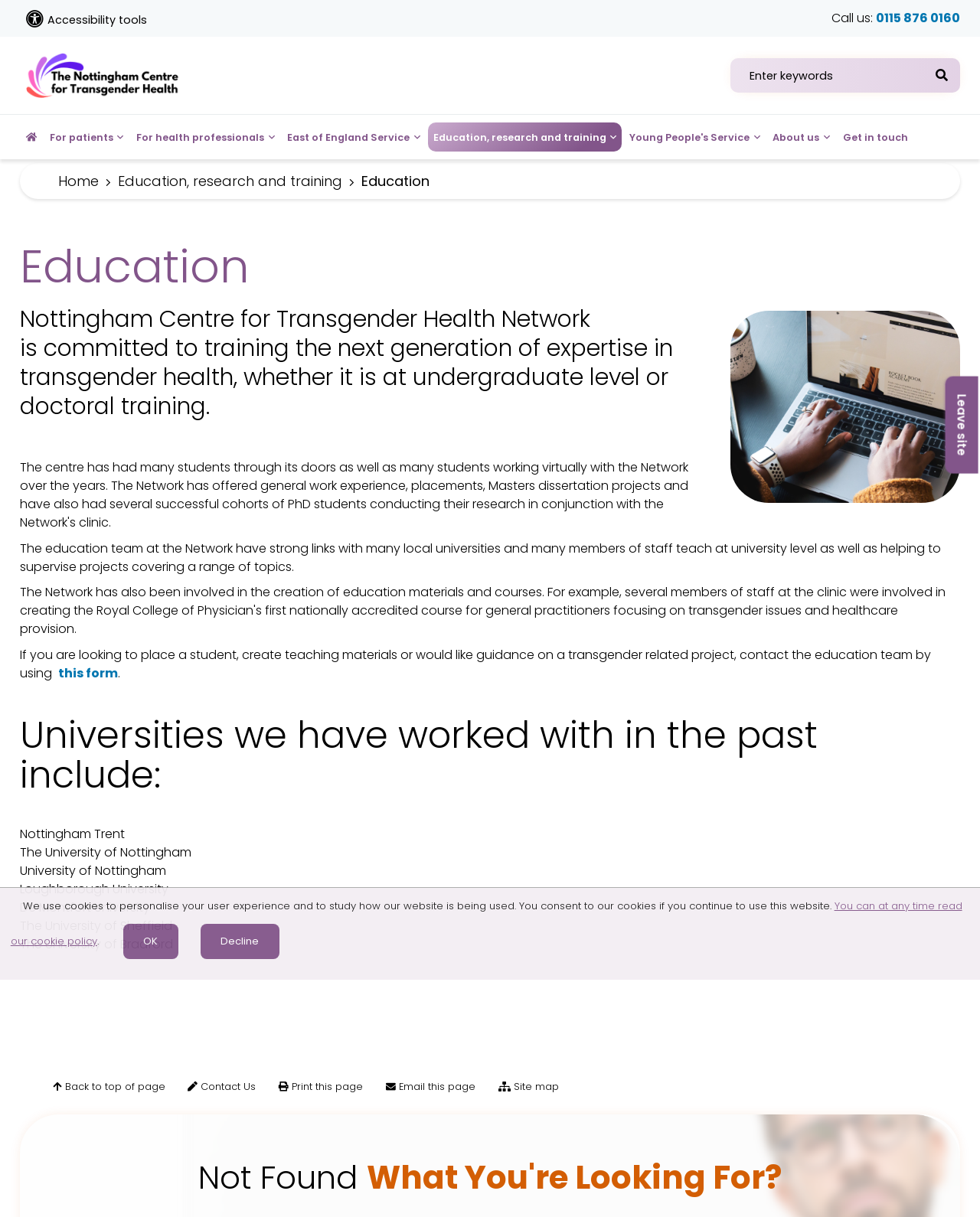Highlight the bounding box coordinates of the region I should click on to meet the following instruction: "Click on the 'XDA' link".

None